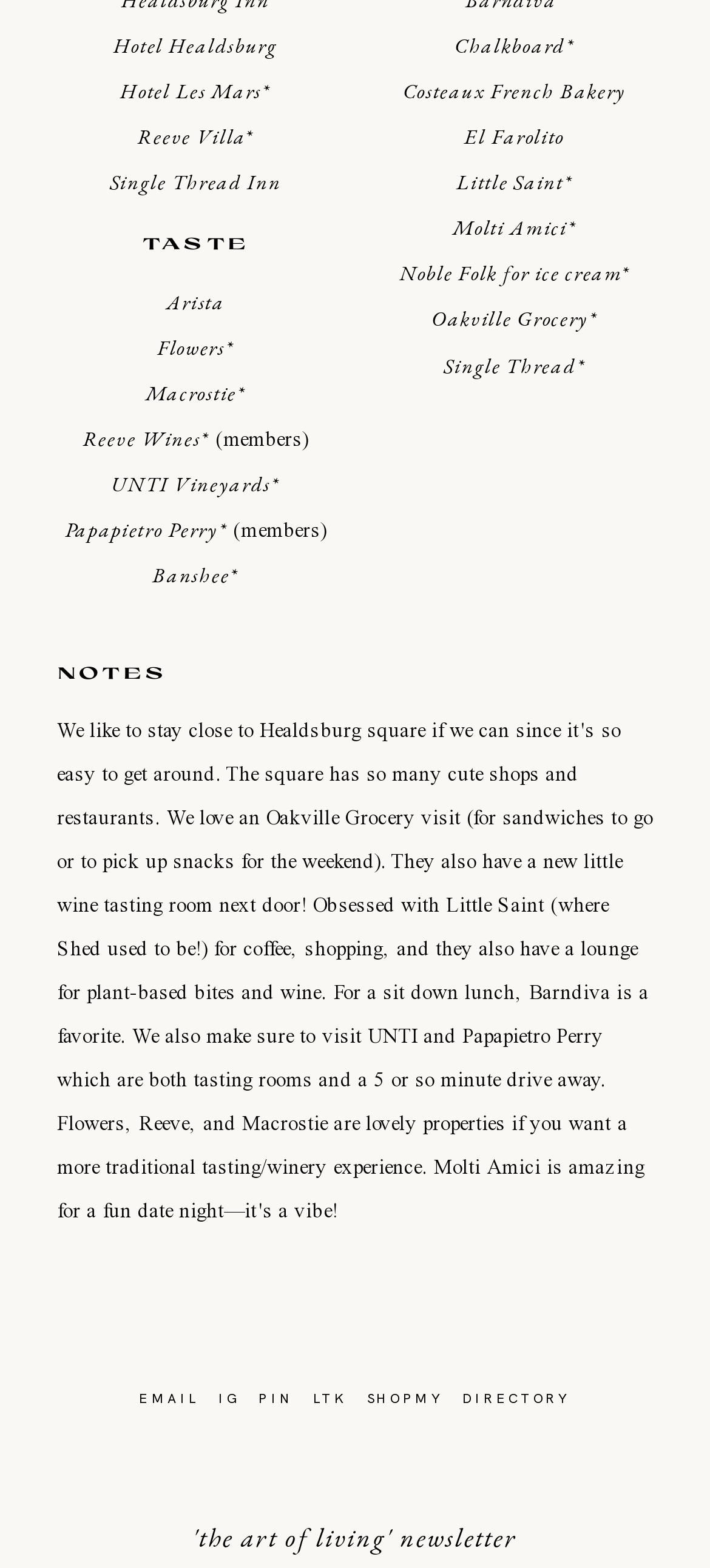Predict the bounding box of the UI element based on the description: "Hotel Les Mars*". The coordinates should be four float numbers between 0 and 1, formatted as [left, top, right, bottom].

[0.17, 0.049, 0.381, 0.067]